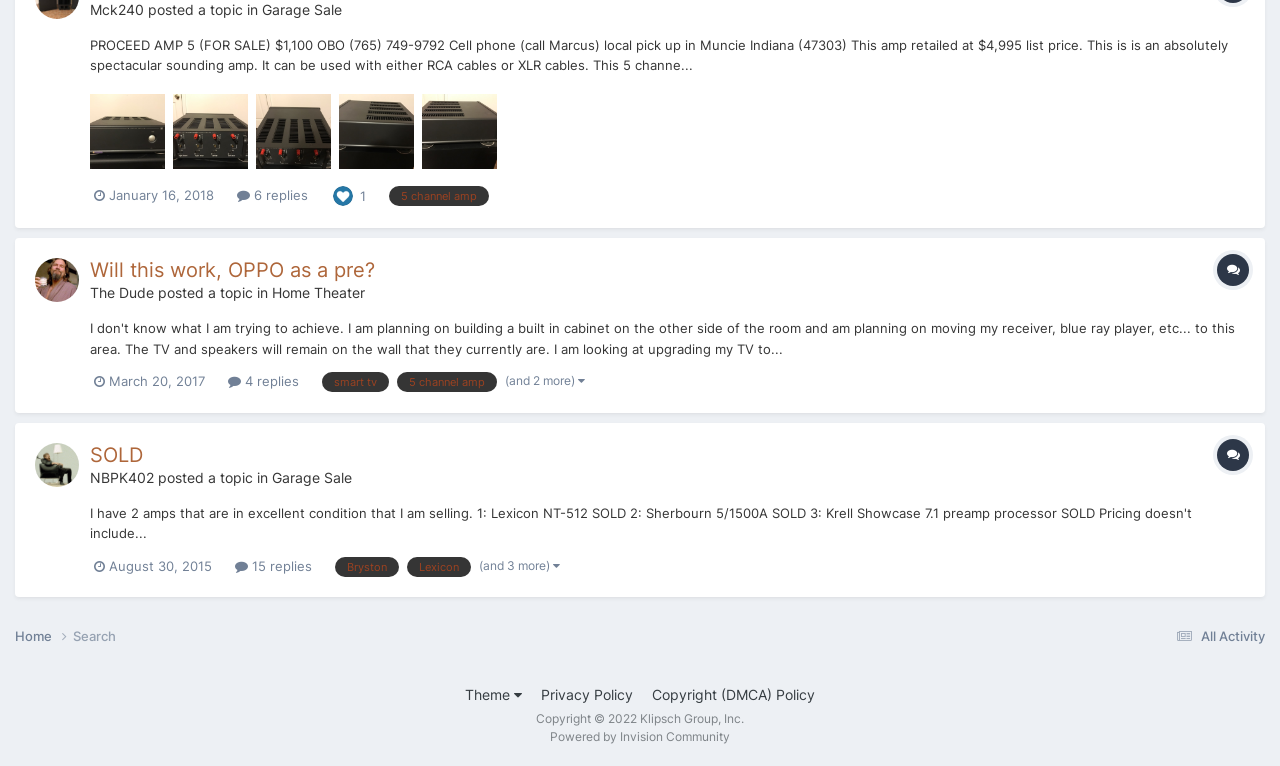Determine the bounding box coordinates for the HTML element described here: "The Dude".

[0.07, 0.371, 0.12, 0.393]